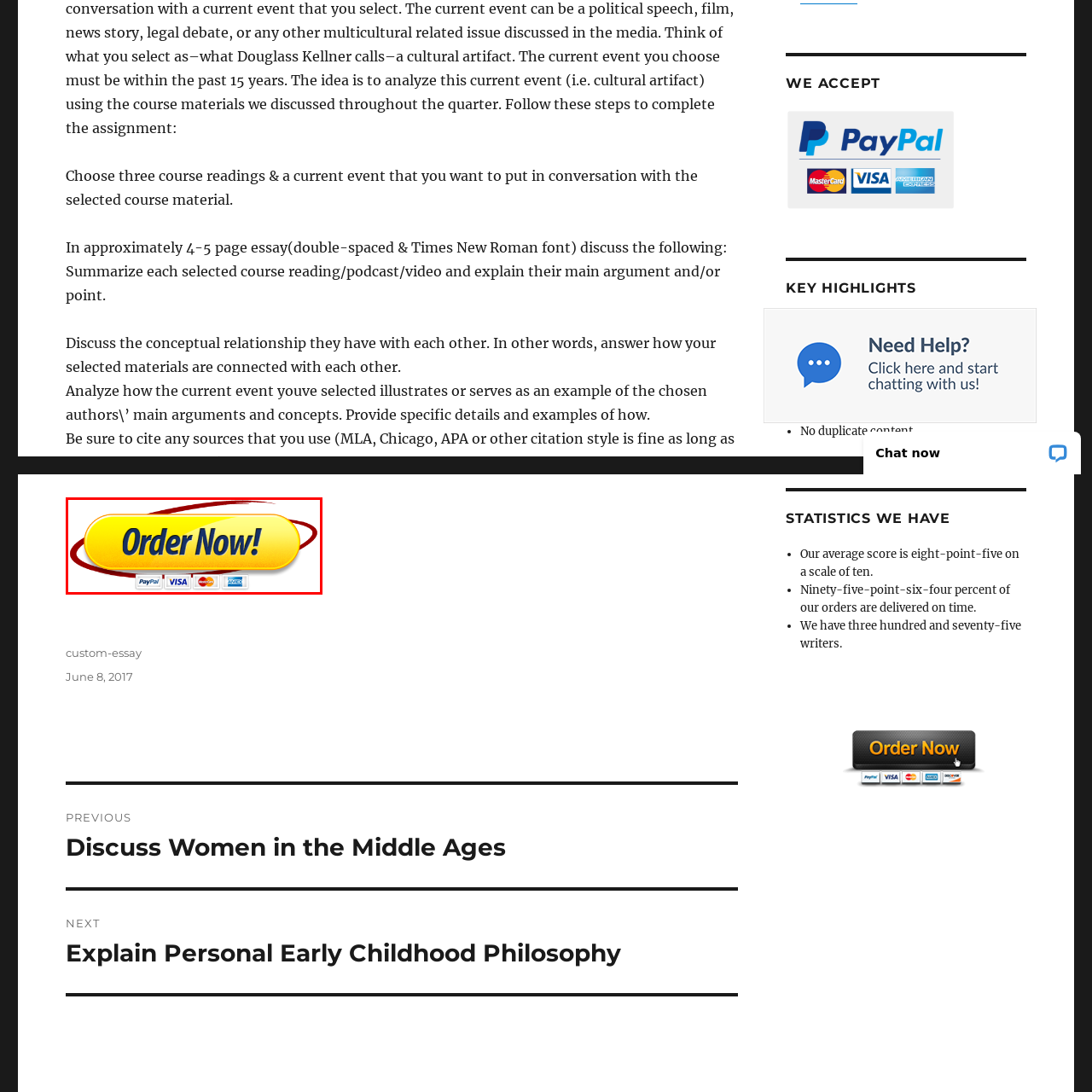What is the purpose of the button?
Examine the area marked by the red bounding box and respond with a one-word or short phrase answer.

To encourage users to take action